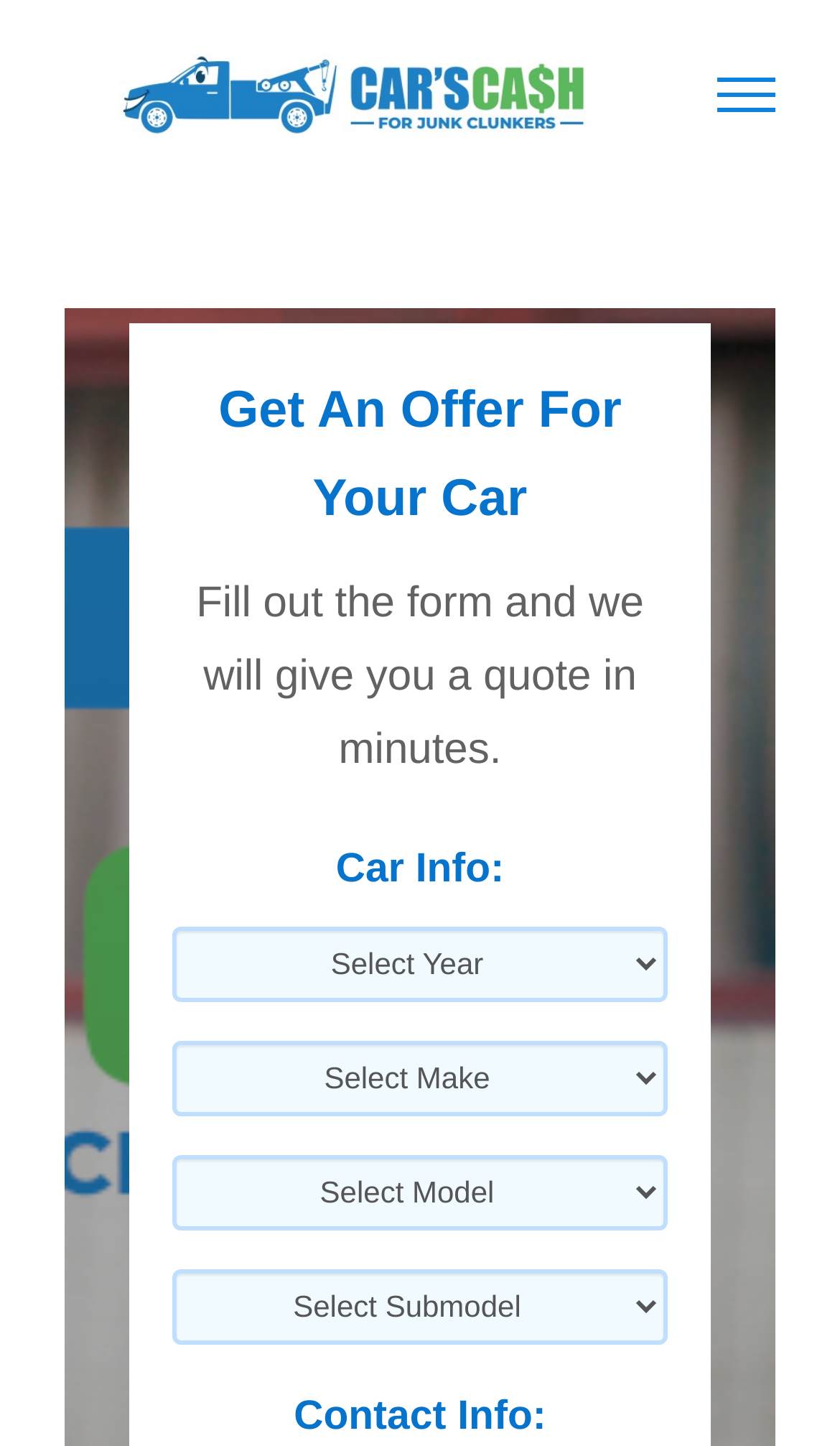Please specify the bounding box coordinates in the format (top-left x, top-left y, bottom-right x, bottom-right y), with all values as floating point numbers between 0 and 1. Identify the bounding box of the UI element described by: parent_node: login register

None